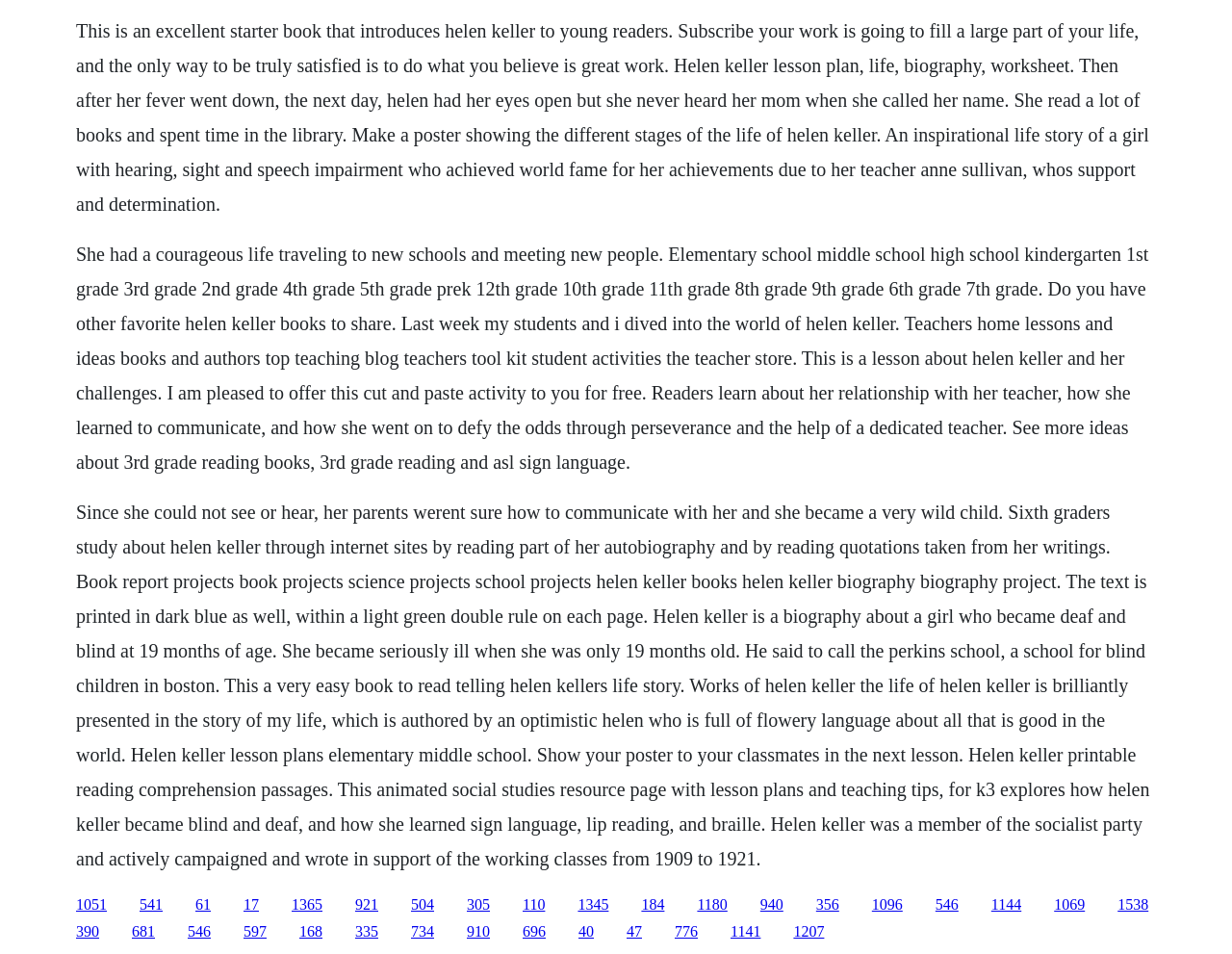What is the format of the book mentioned in the text?
Please respond to the question with as much detail as possible.

The text describes the book as having dark blue printed text within a light green double rule on each page, indicating the book's unique formatting.